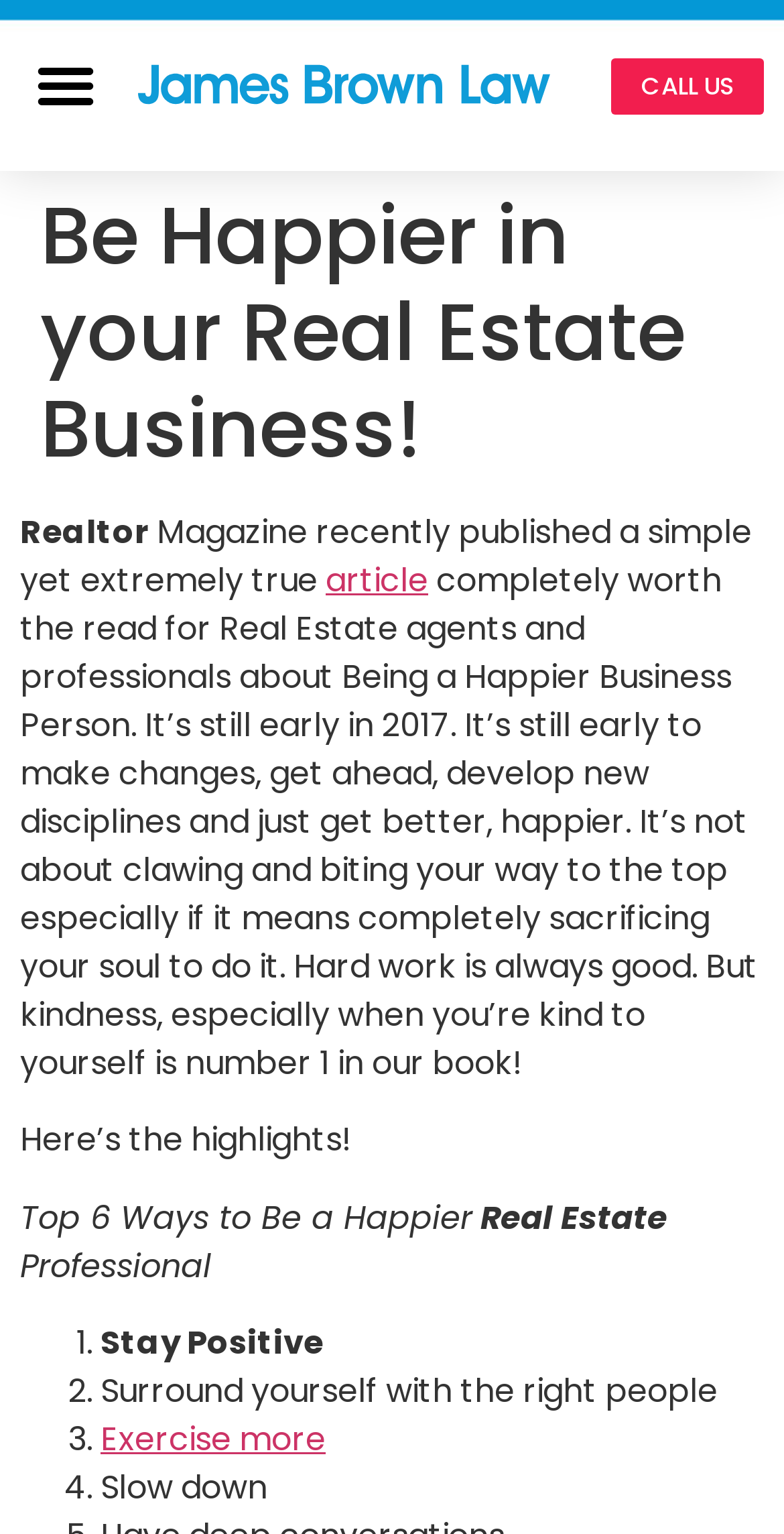What is the third way to be a happier professional?
Using the image as a reference, deliver a detailed and thorough answer to the question.

I found this answer by examining the list markers and static text elements on the webpage. The third list marker '3.' is followed by the link 'Exercise more', which suggests that it is the third way to be a happier professional.